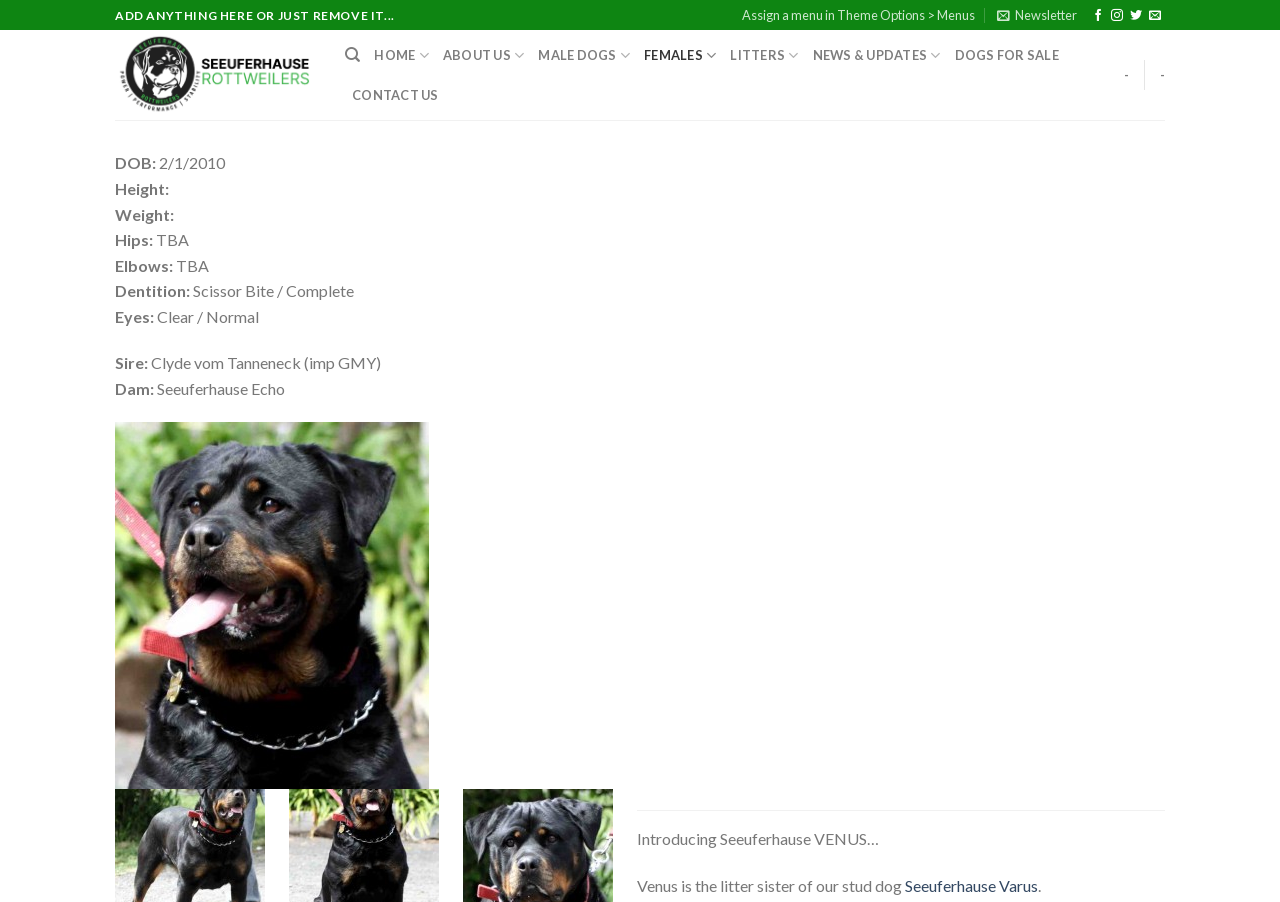Determine the bounding box coordinates for the UI element described. Format the coordinates as (top-left x, top-left y, bottom-right x, bottom-right y) and ensure all values are between 0 and 1. Element description: aria-label="Search"

[0.27, 0.04, 0.282, 0.083]